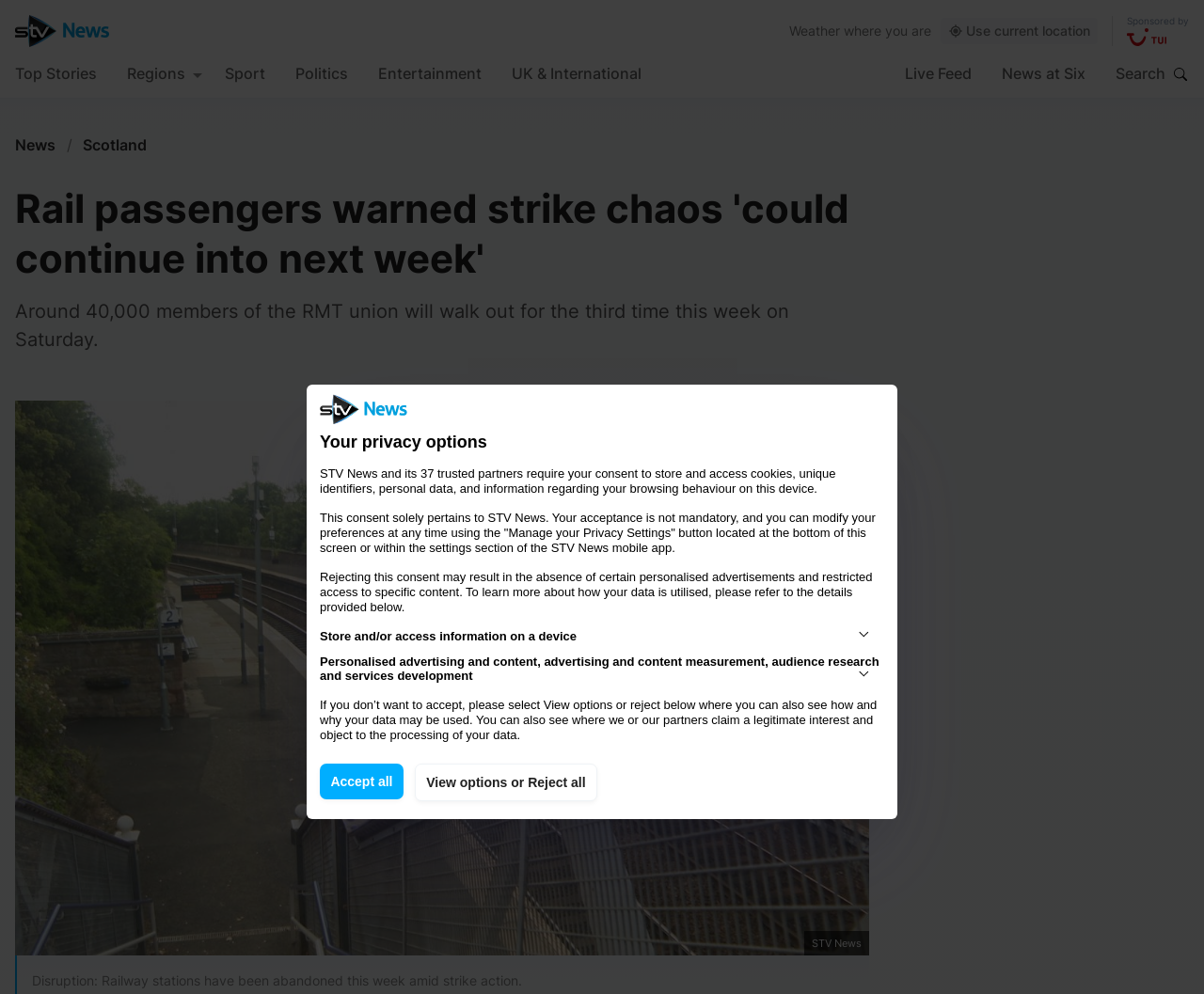Locate the bounding box coordinates of the clickable region necessary to complete the following instruction: "Use current location". Provide the coordinates in the format of four float numbers between 0 and 1, i.e., [left, top, right, bottom].

[0.781, 0.018, 0.912, 0.044]